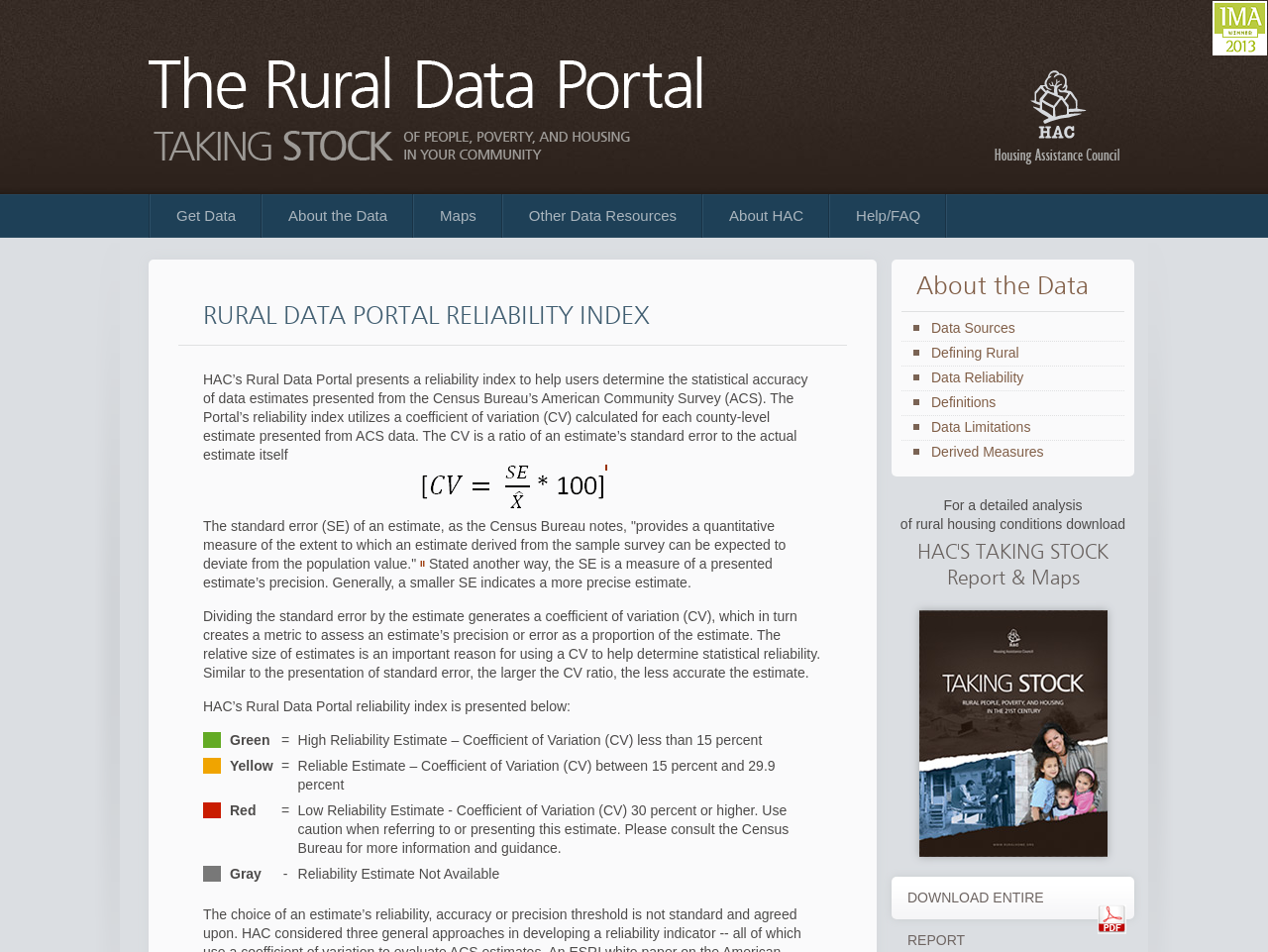Determine the bounding box coordinates of the area to click in order to meet this instruction: "Read about 'Defining Rural'".

[0.711, 0.362, 0.804, 0.379]